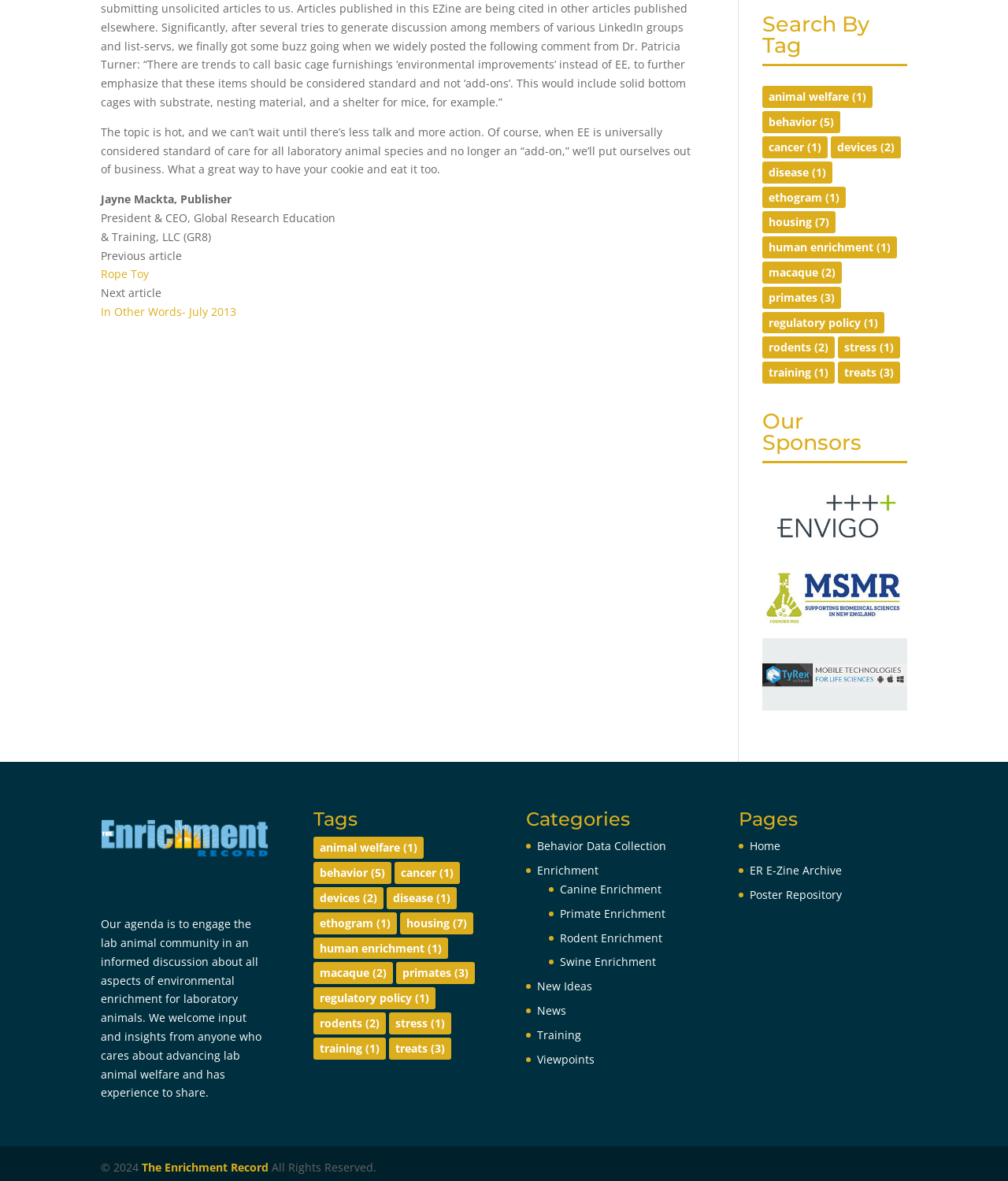Provide the bounding box coordinates for the UI element described in this sentence: "alt="advertisement" title="advertisement"". The coordinates should be four float values between 0 and 1, i.e., [left, top, right, bottom].

[0.756, 0.592, 0.9, 0.605]